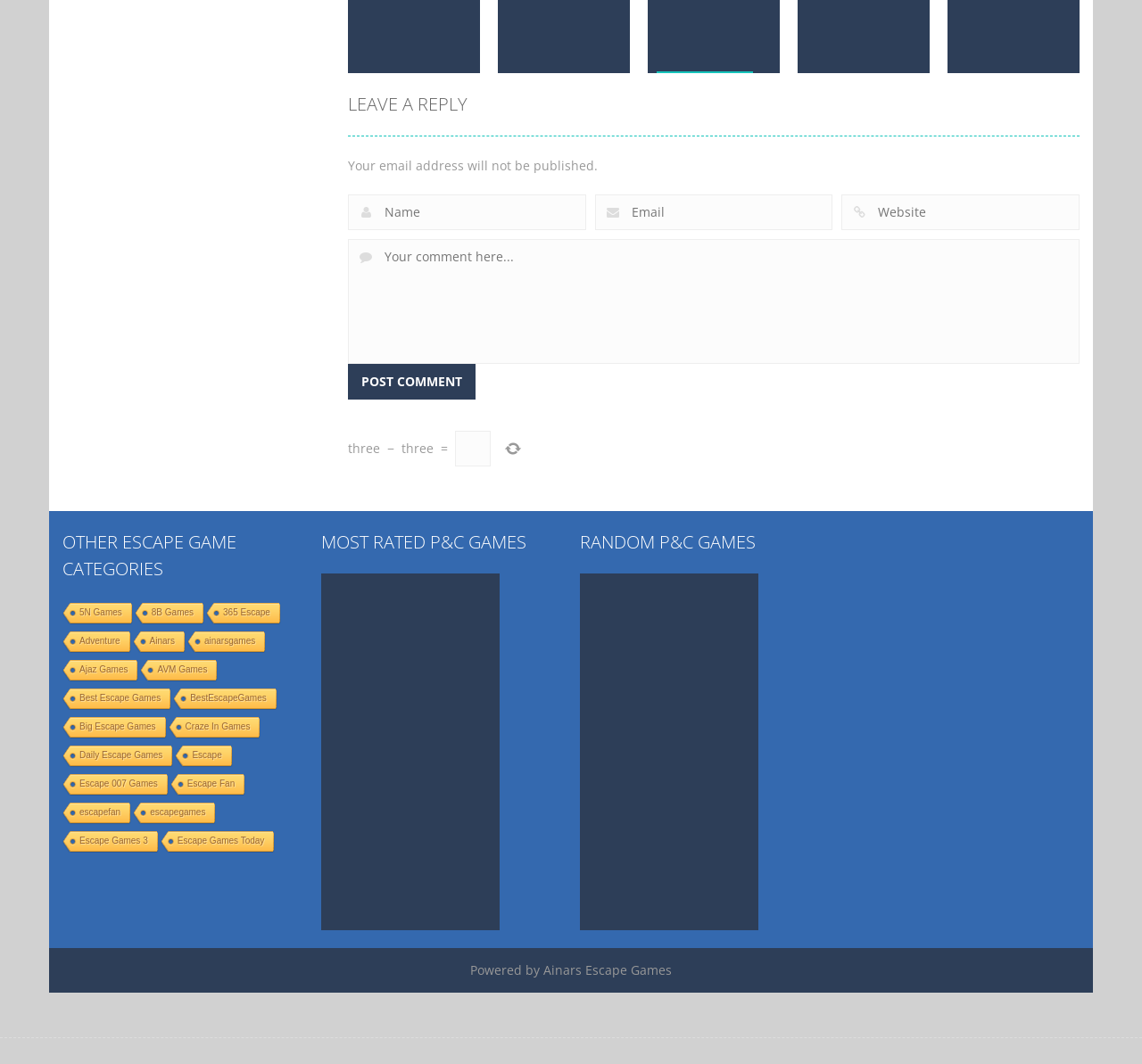Identify the bounding box coordinates of the part that should be clicked to carry out this instruction: "Click the 'Adventure' link".

[0.312, 0.075, 0.37, 0.088]